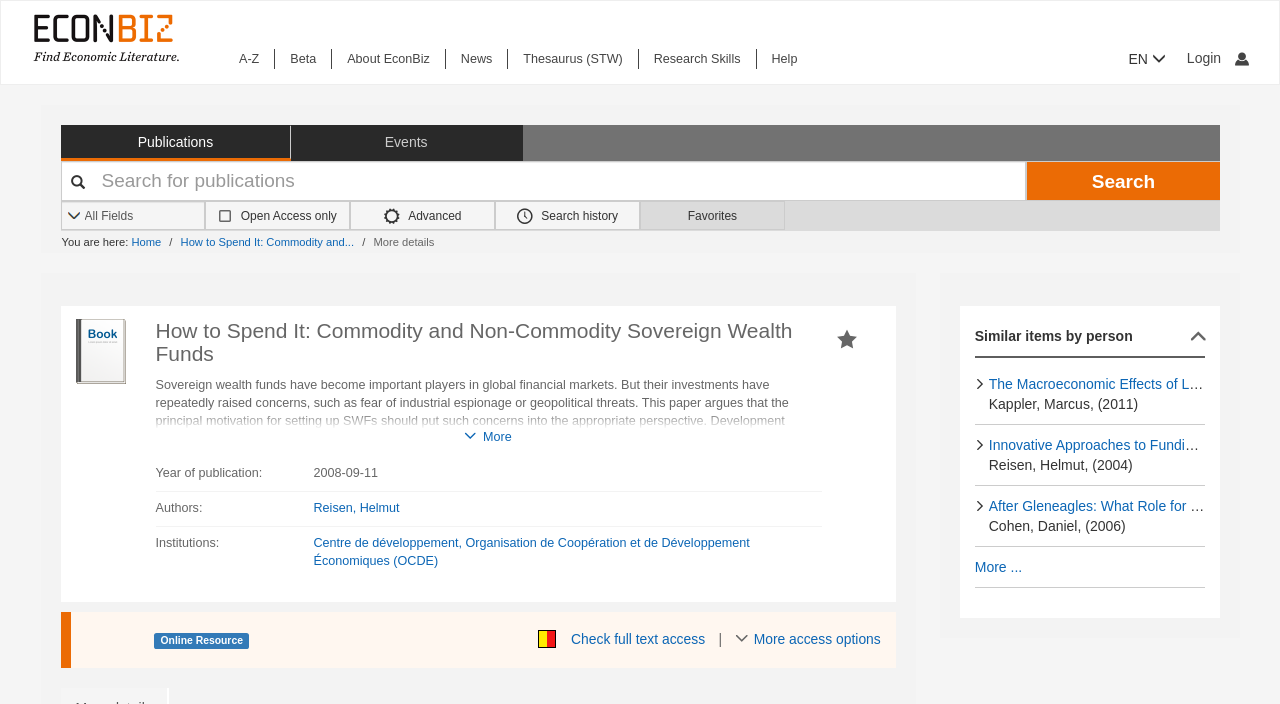Describe every aspect of the webpage in a detailed manner.

This webpage is about a research paper titled "How to Spend It: Commodity and Non-Commodity Sovereign Wealth Funds" on the EconBiz website. At the top, there is a navigation bar with links to the home page, A-Z, Beta, About EconBiz, News, Thesaurus (STW), Research Skills, and Help. On the right side of the navigation bar, there are buttons for language selection and login.

Below the navigation bar, there is a search bar with a button and a dropdown menu for search options. Next to the search bar, there are buttons for Publications and Events.

The main content of the webpage is about the research paper. There is a cover image on the left side, and the title of the paper is displayed in a large font. Below the title, there is a summary of the paper, which discusses the role of sovereign wealth funds in global financial markets and their investments.

On the right side of the summary, there is a table displaying the bibliographic details of the paper, including the year of publication, authors, and institutions. There are also links to save the paper in EconBiz favorites and to check full-text access.

Below the bibliographic details, there are links to similar items by the same authors, including papers by Kappler, Reisen, and Cohen. There is also a link to view more similar items.

At the bottom of the webpage, there is a message indicating that the resource is available online, with options to check full-text access or view more access options.